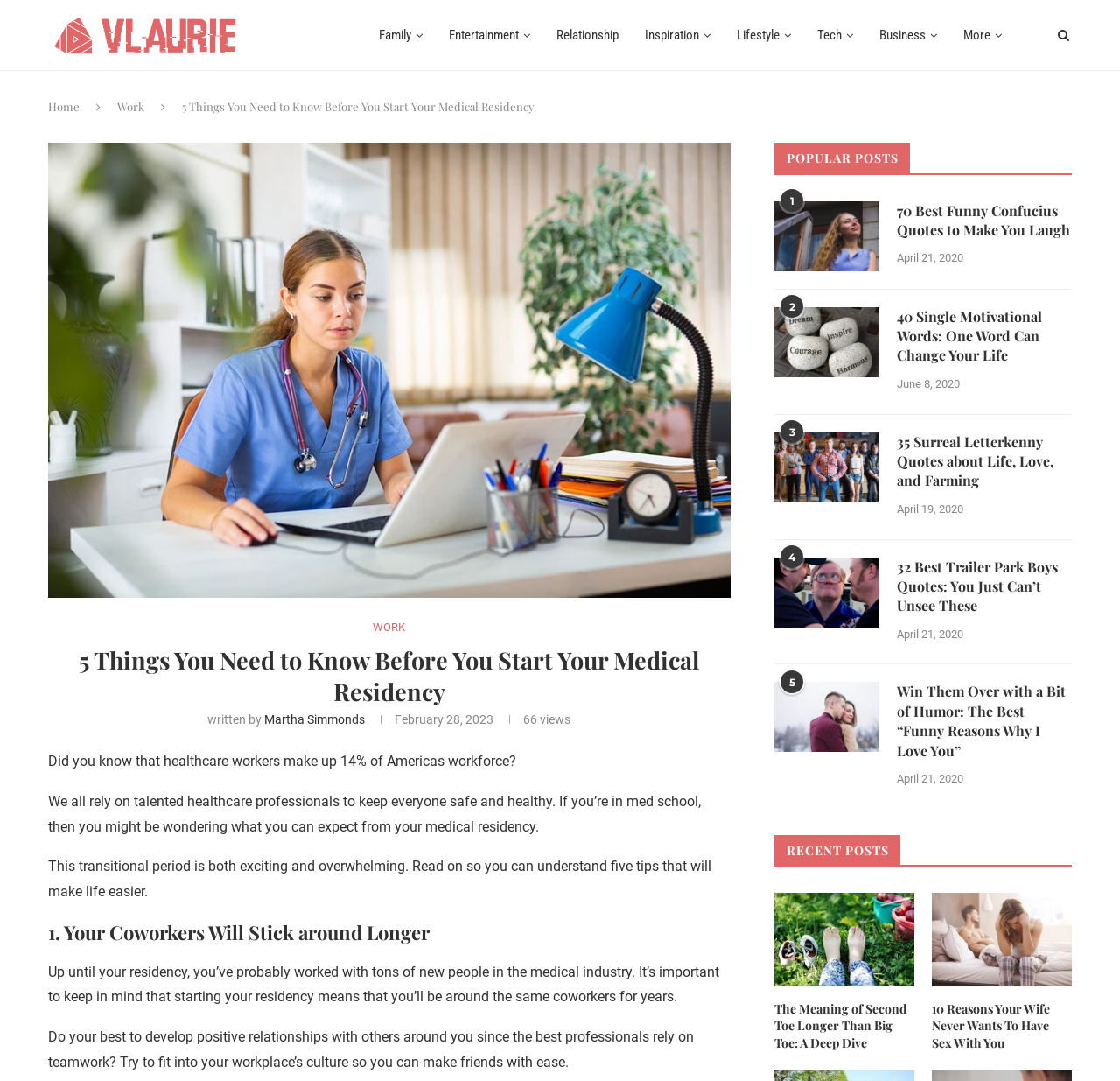Find the main header of the webpage and produce its text content.

5 Things You Need to Know Before You Start Your Medical Residency